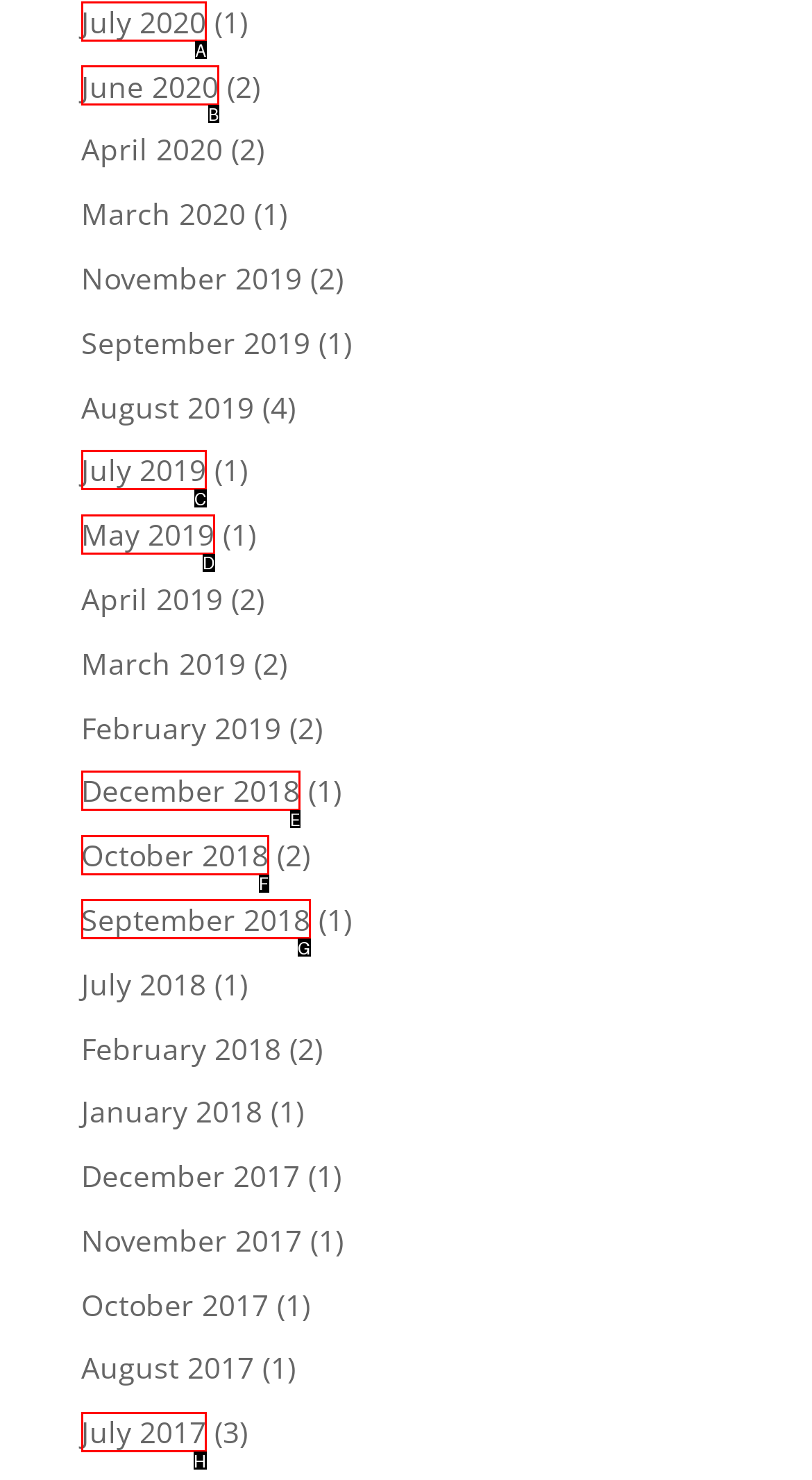Identify the correct letter of the UI element to click for this task: View July 2020
Respond with the letter from the listed options.

A